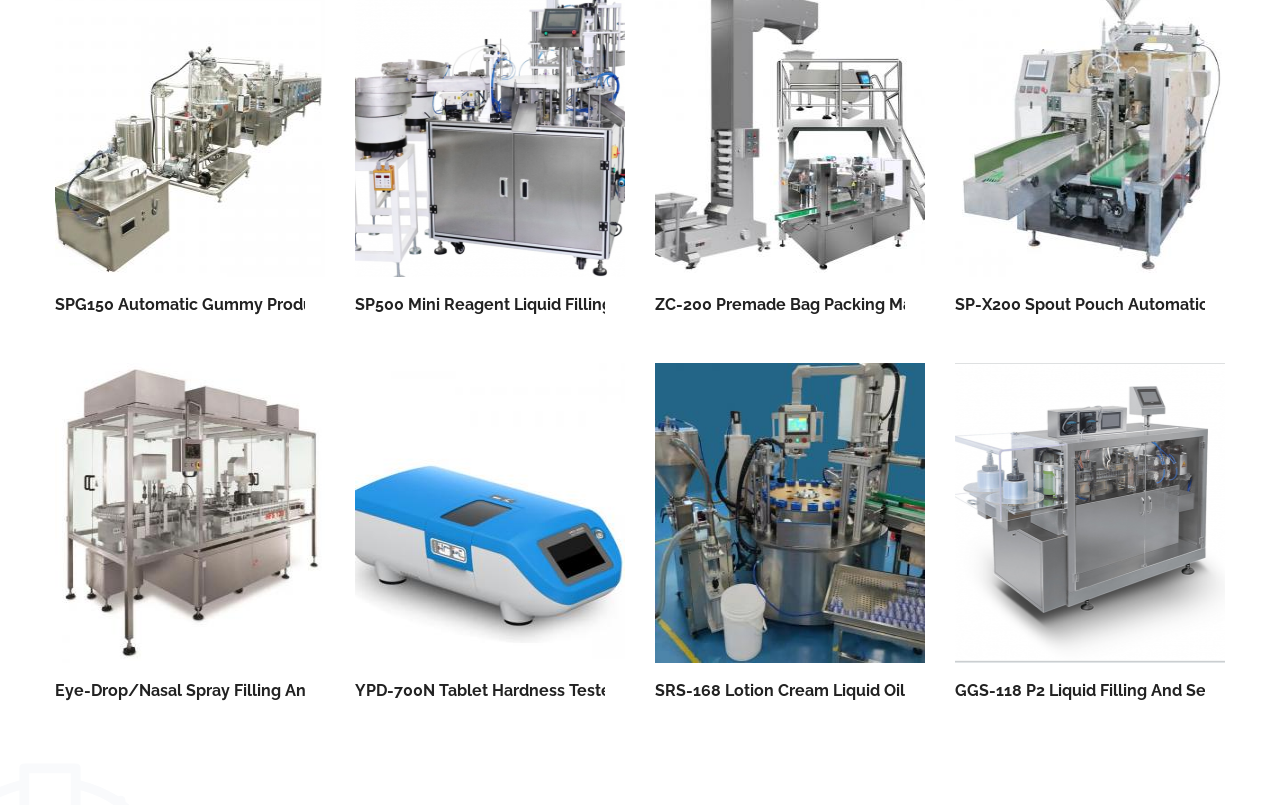Given the element description "Disclaimer", identify the bounding box of the corresponding UI element.

None